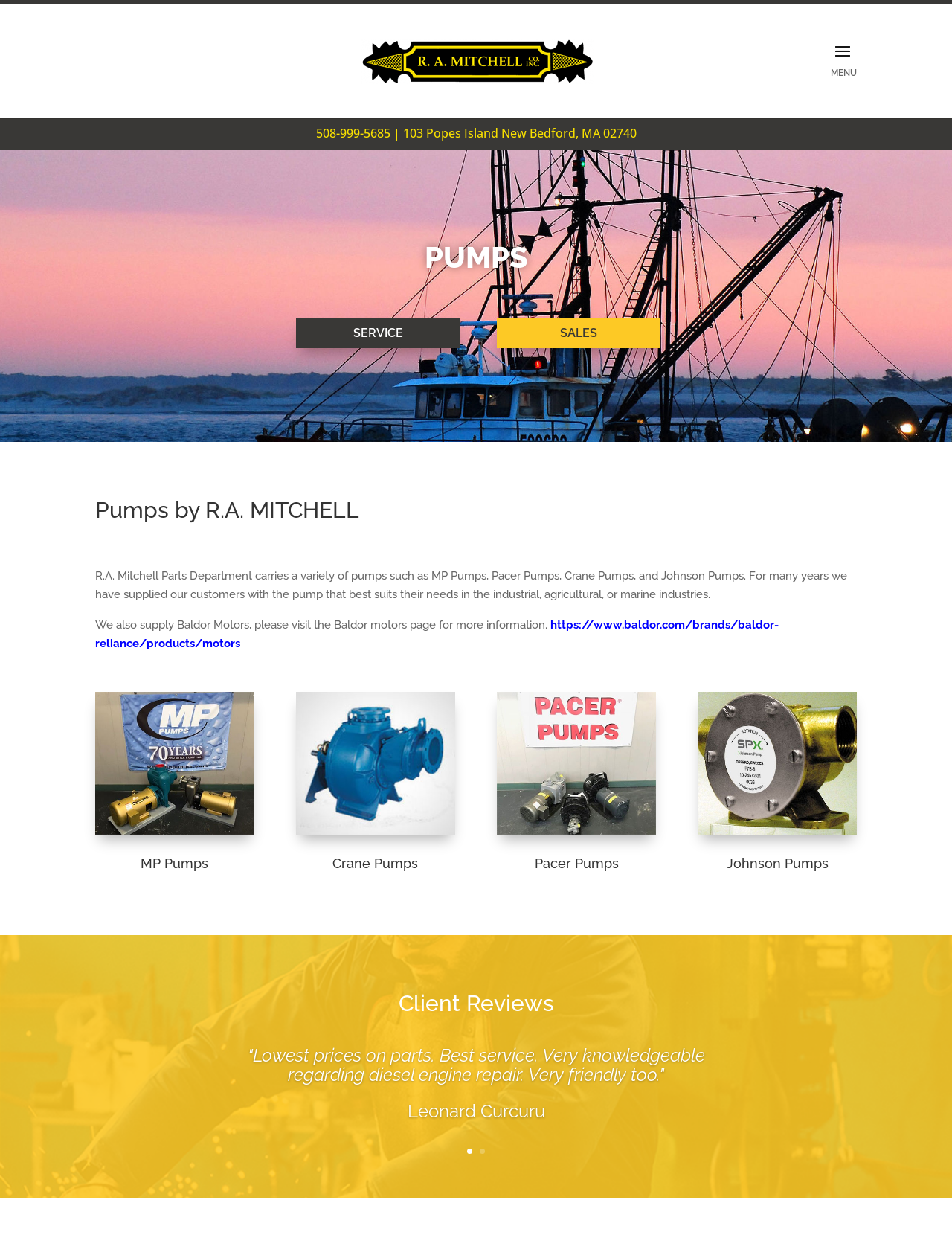Please determine the bounding box coordinates of the section I need to click to accomplish this instruction: "Click GET STARTED".

None